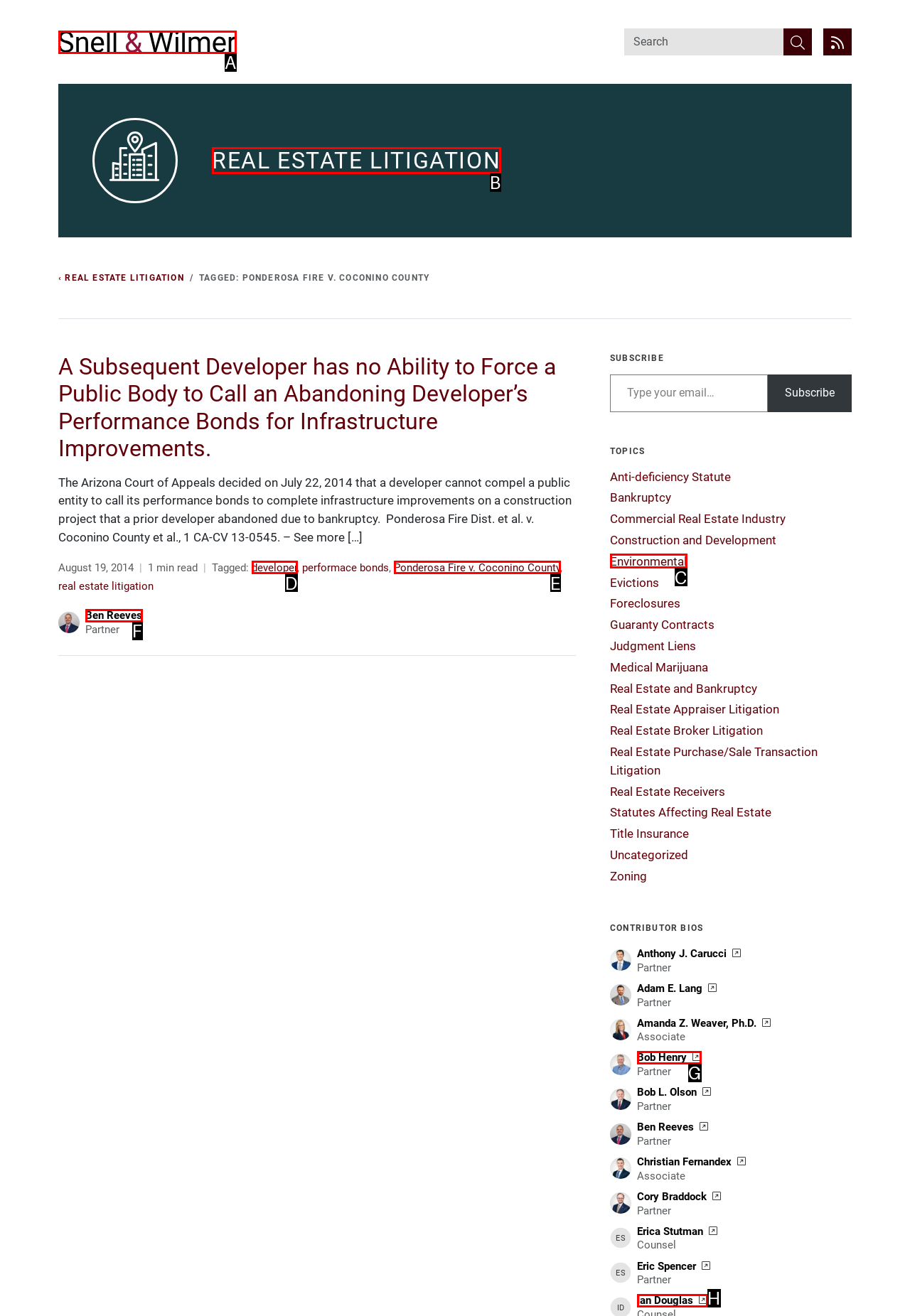Determine which UI element I need to click to achieve the following task: Browse the topic of Real Estate Litigation Provide your answer as the letter of the selected option.

B